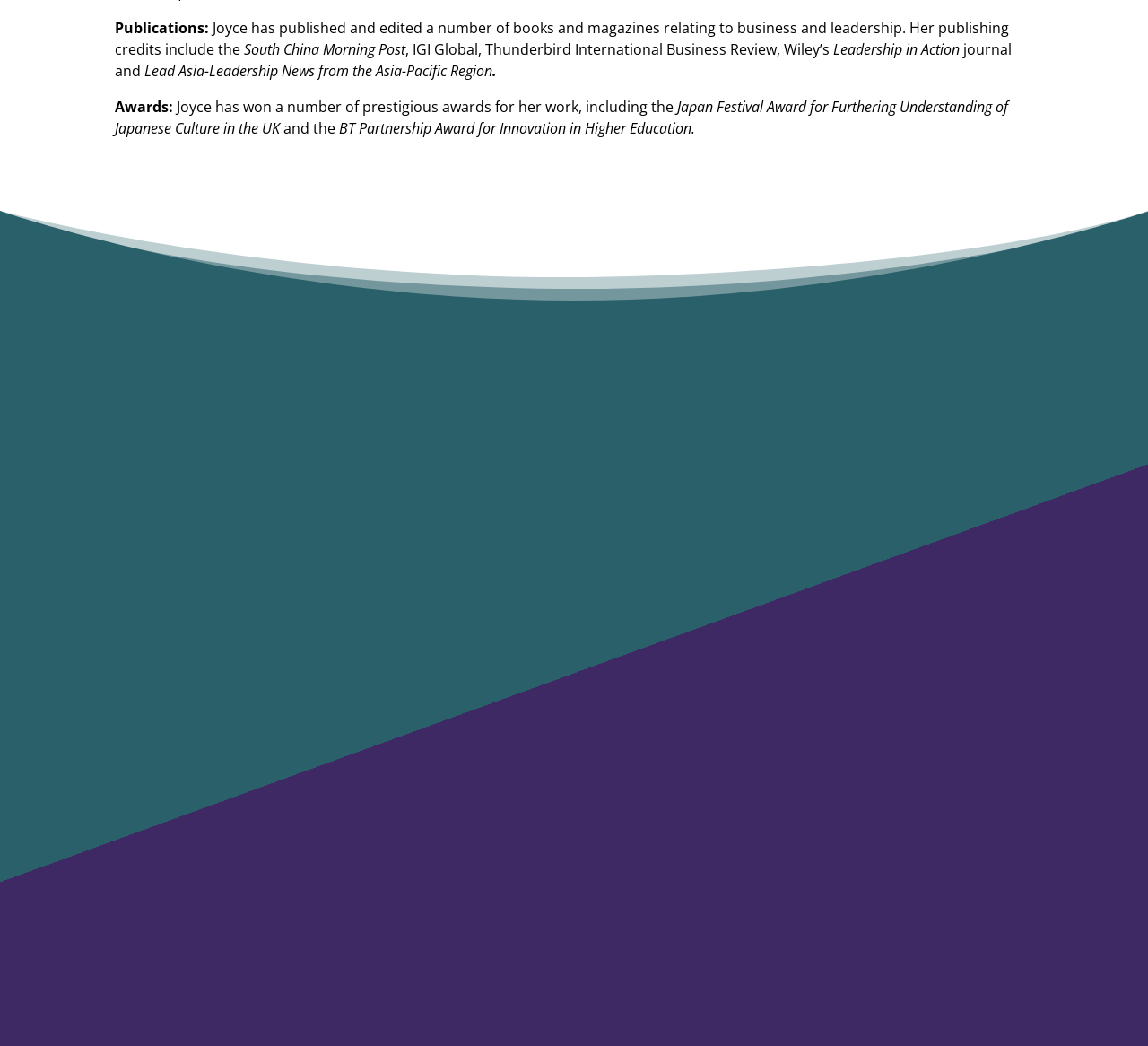What is Joyce's profession?
Analyze the screenshot and provide a detailed answer to the question.

Based on the webpage, Joyce has published and edited a number of books and magazines relating to business and leadership, which suggests that she is an author and editor.